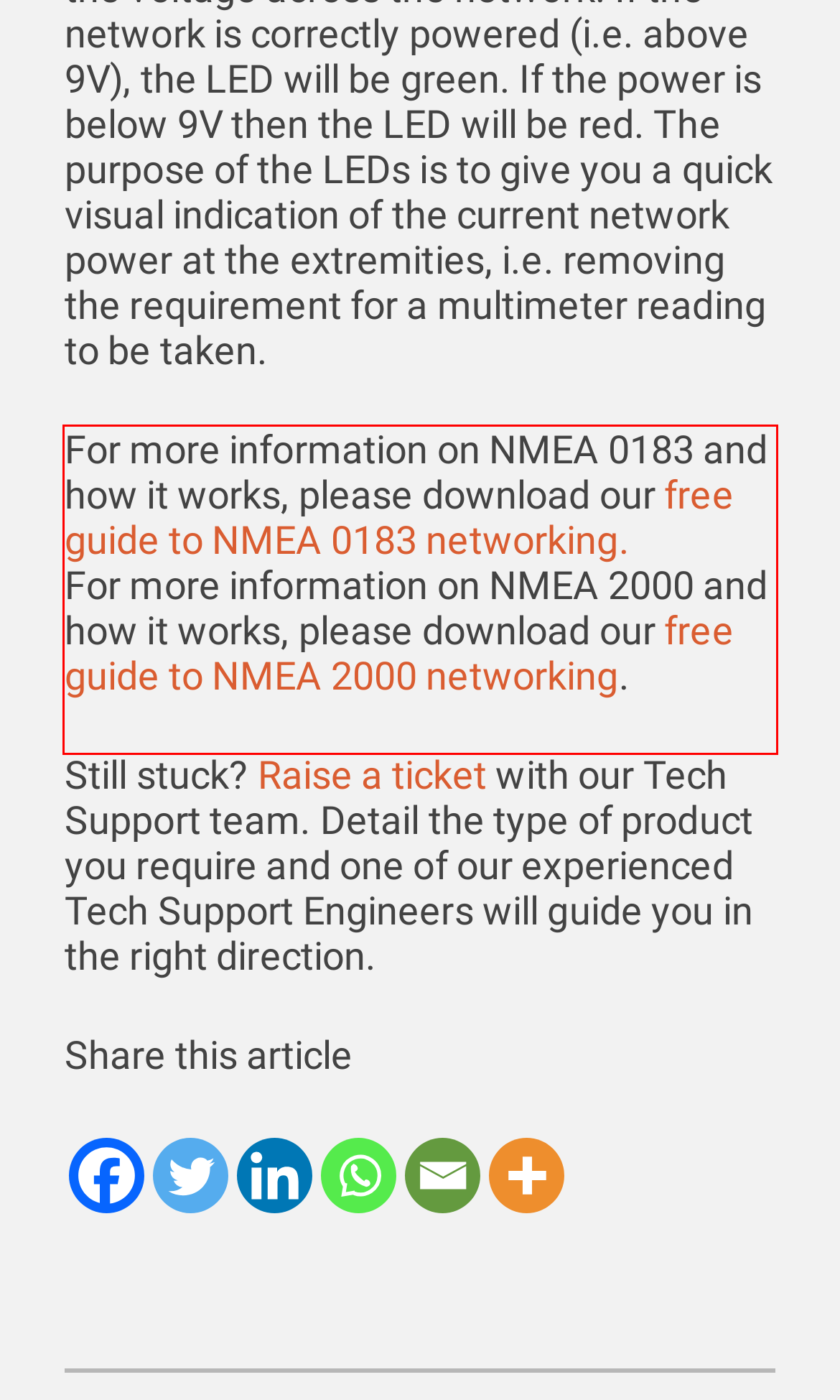Please perform OCR on the text content within the red bounding box that is highlighted in the provided webpage screenshot.

For more information on NMEA 0183 and how it works, please download our free guide to NMEA 0183 networking. For more information on NMEA 2000 and how it works, please download our free guide to NMEA 2000 networking.